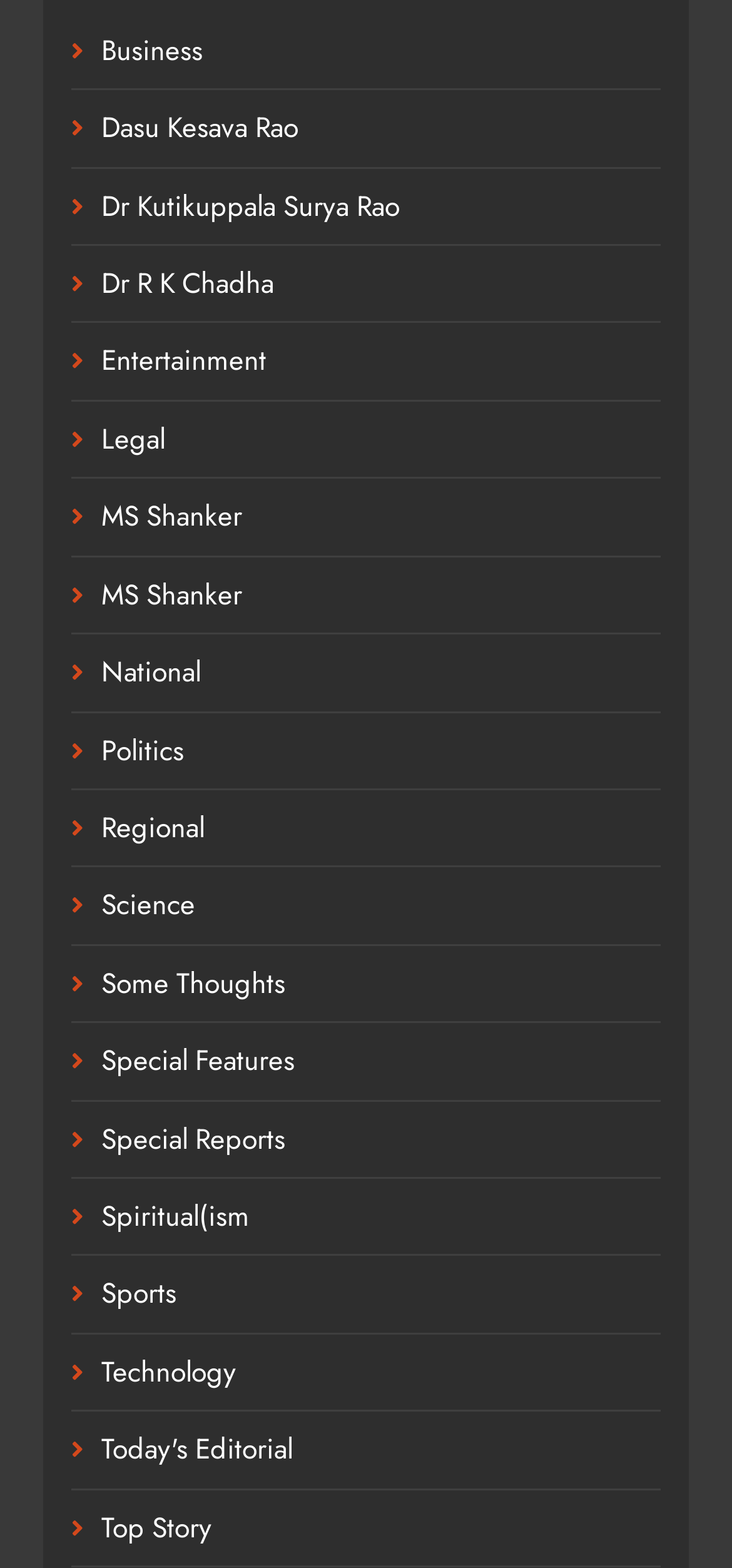Find the bounding box of the web element that fits this description: "value="Search"".

None